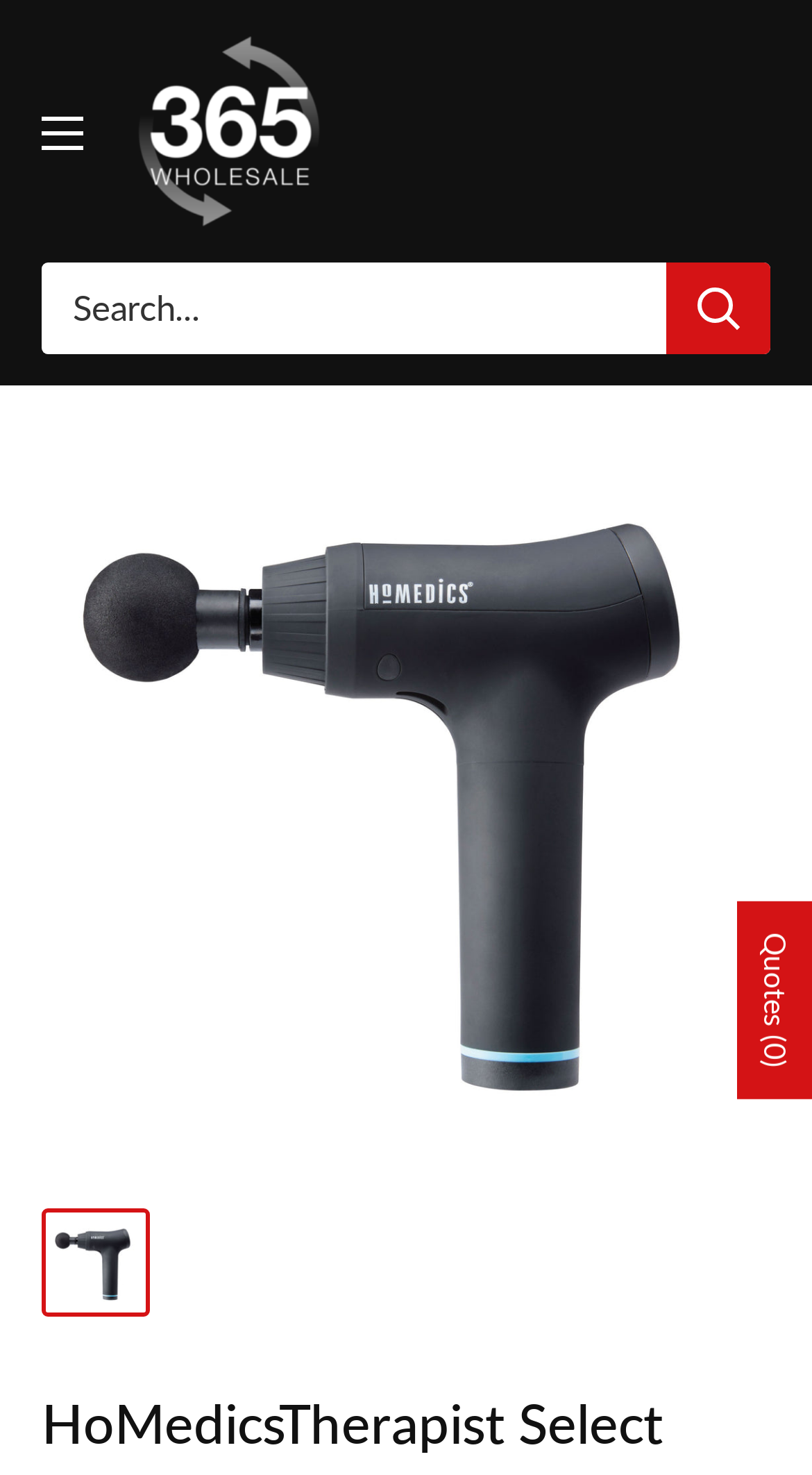How many quotes are there?
From the image, respond with a single word or phrase.

0